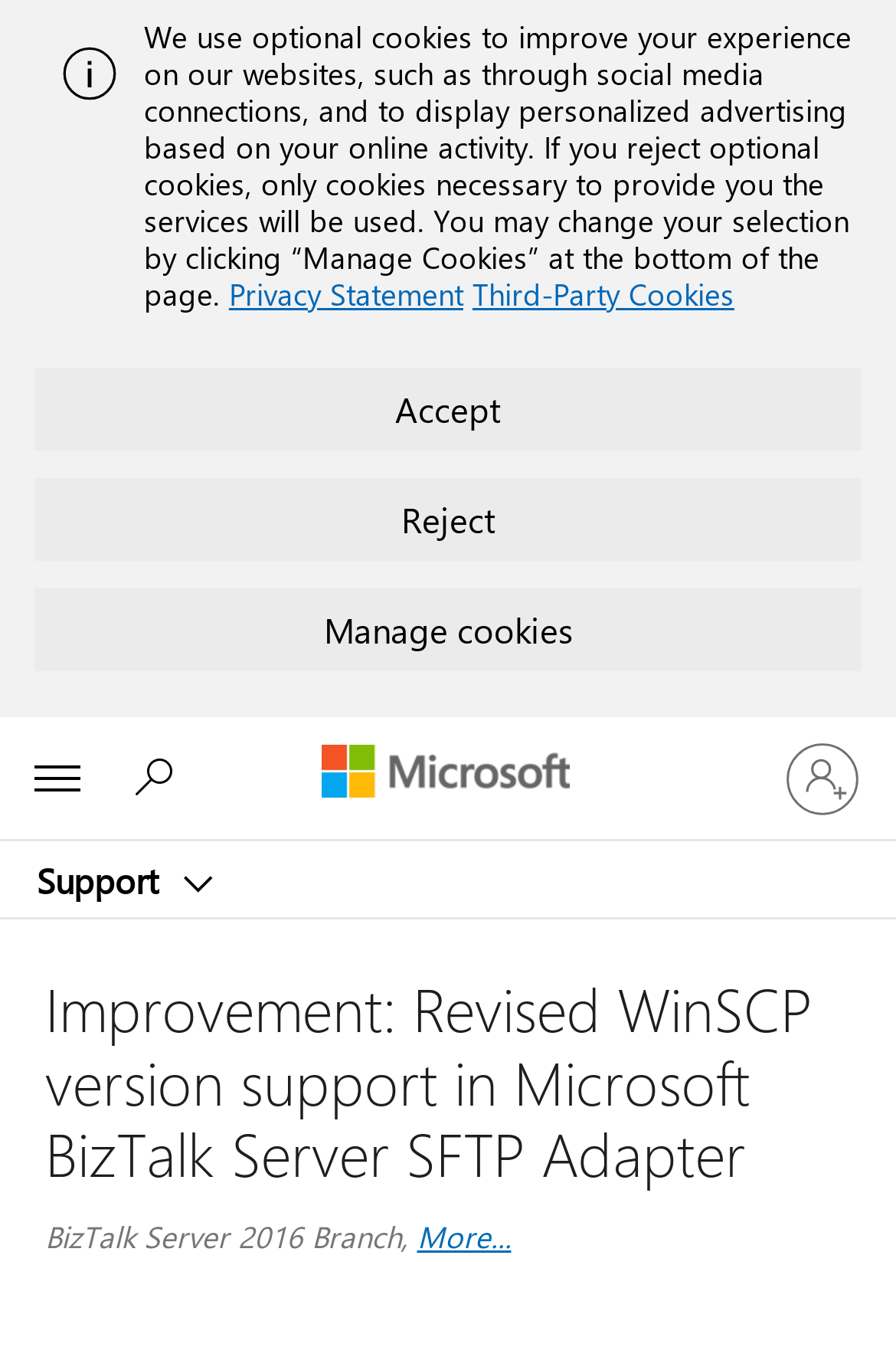Given the following UI element description: "Search Search for help", find the bounding box coordinates in the webpage screenshot.

[0.136, 0.544, 0.223, 0.598]